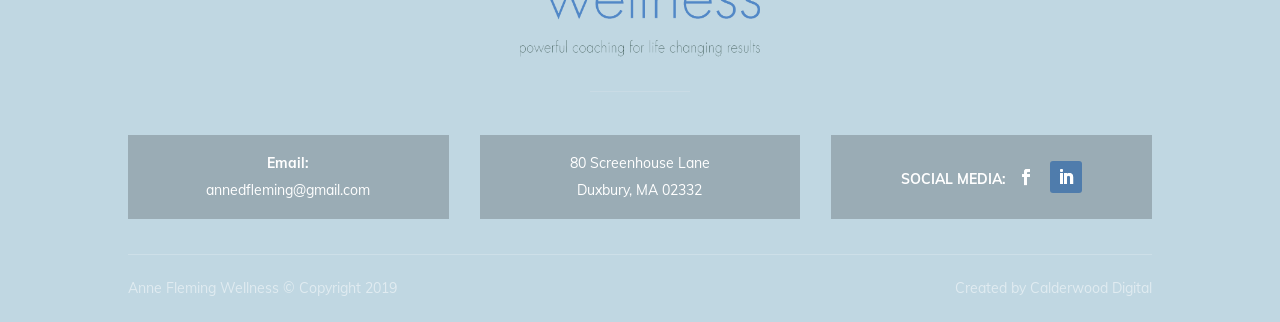How many social media links are present on the webpage?
Please answer the question with as much detail as possible using the screenshot.

There are two social media links present on the webpage, which are represented by icons and are located next to each other in the top section of the page.